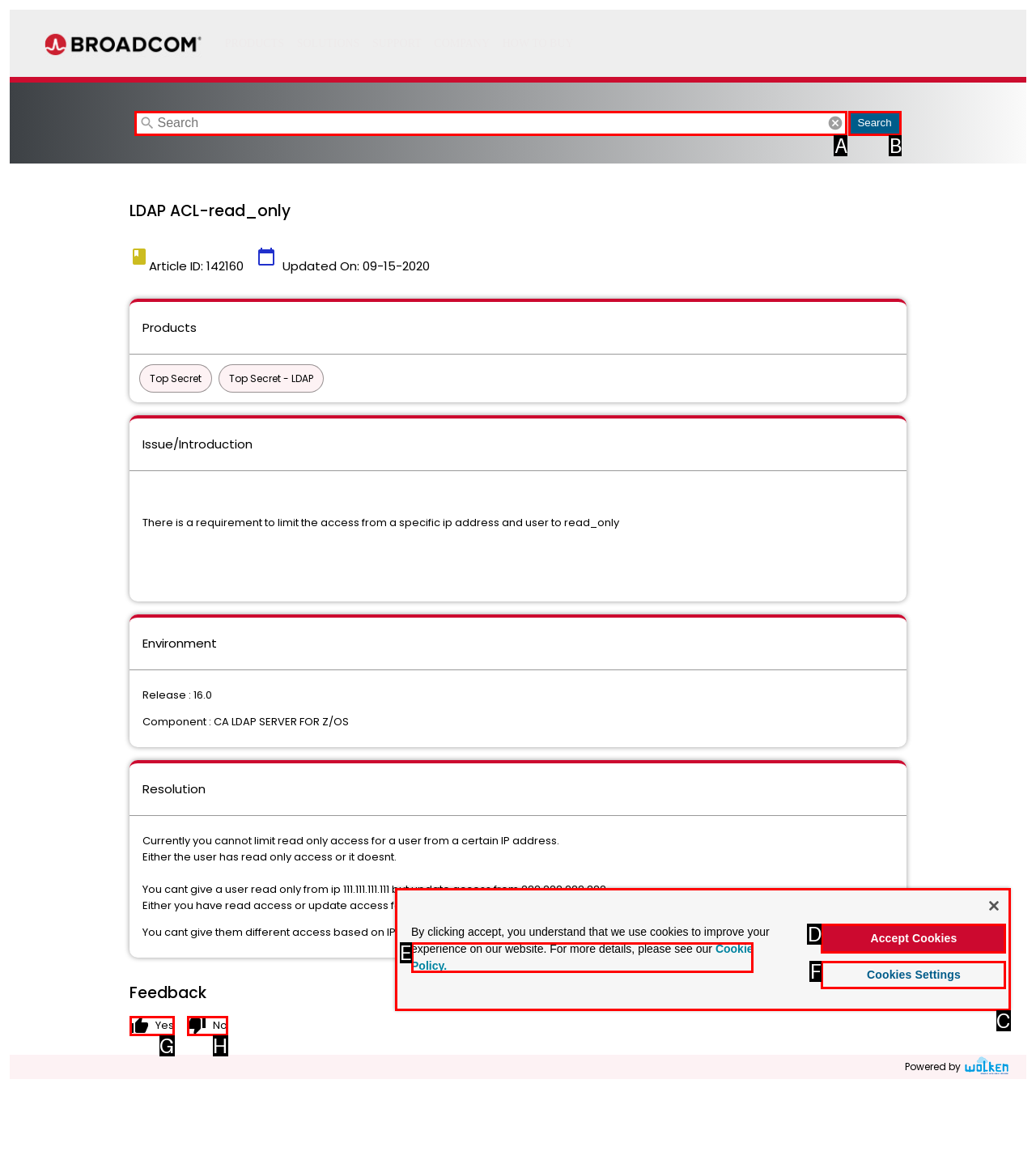Select the letter of the UI element that best matches: thumb_down No
Answer with the letter of the correct option directly.

H